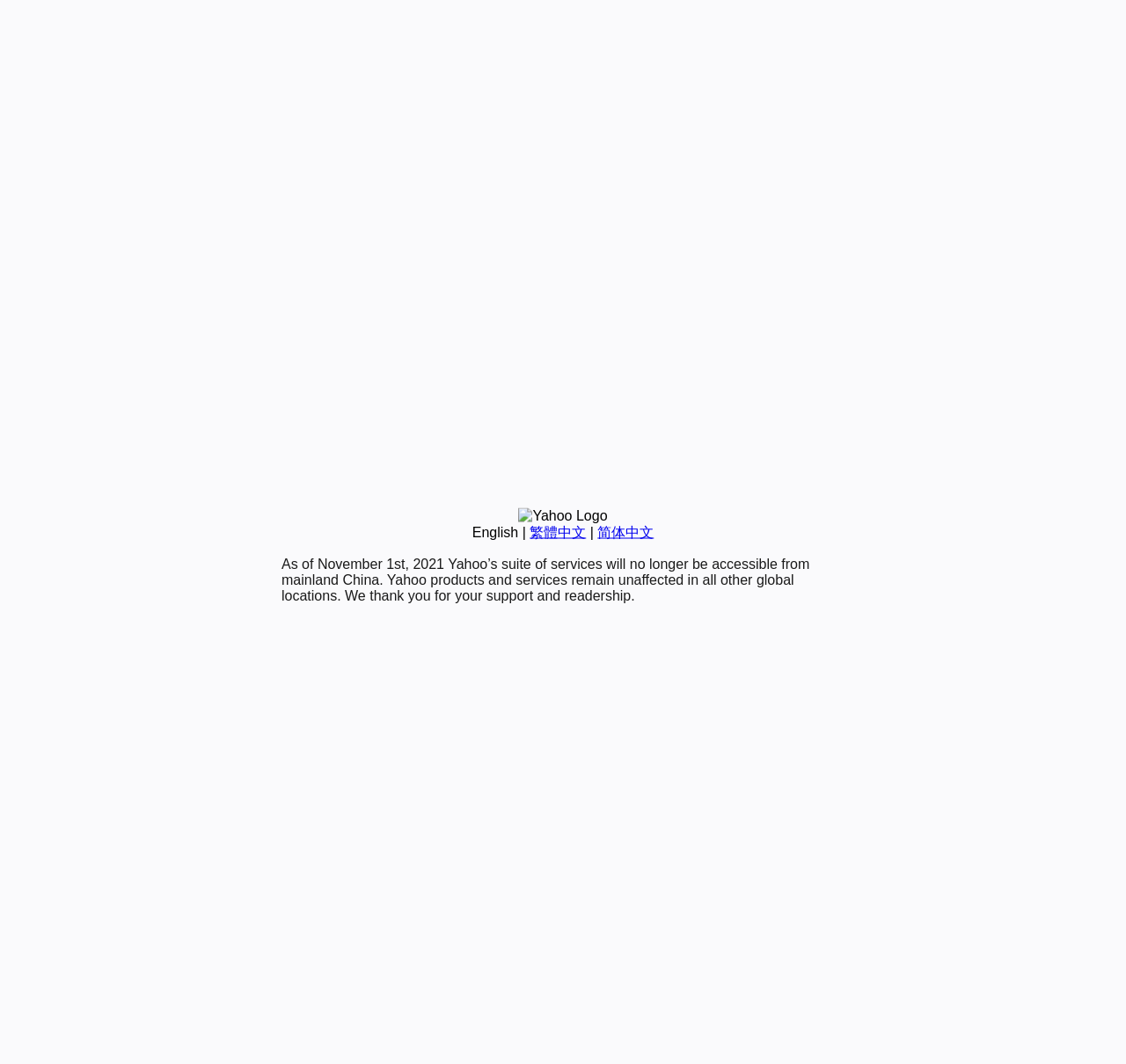Using the webpage screenshot, locate the HTML element that fits the following description and provide its bounding box: "繁體中文".

[0.47, 0.493, 0.52, 0.507]